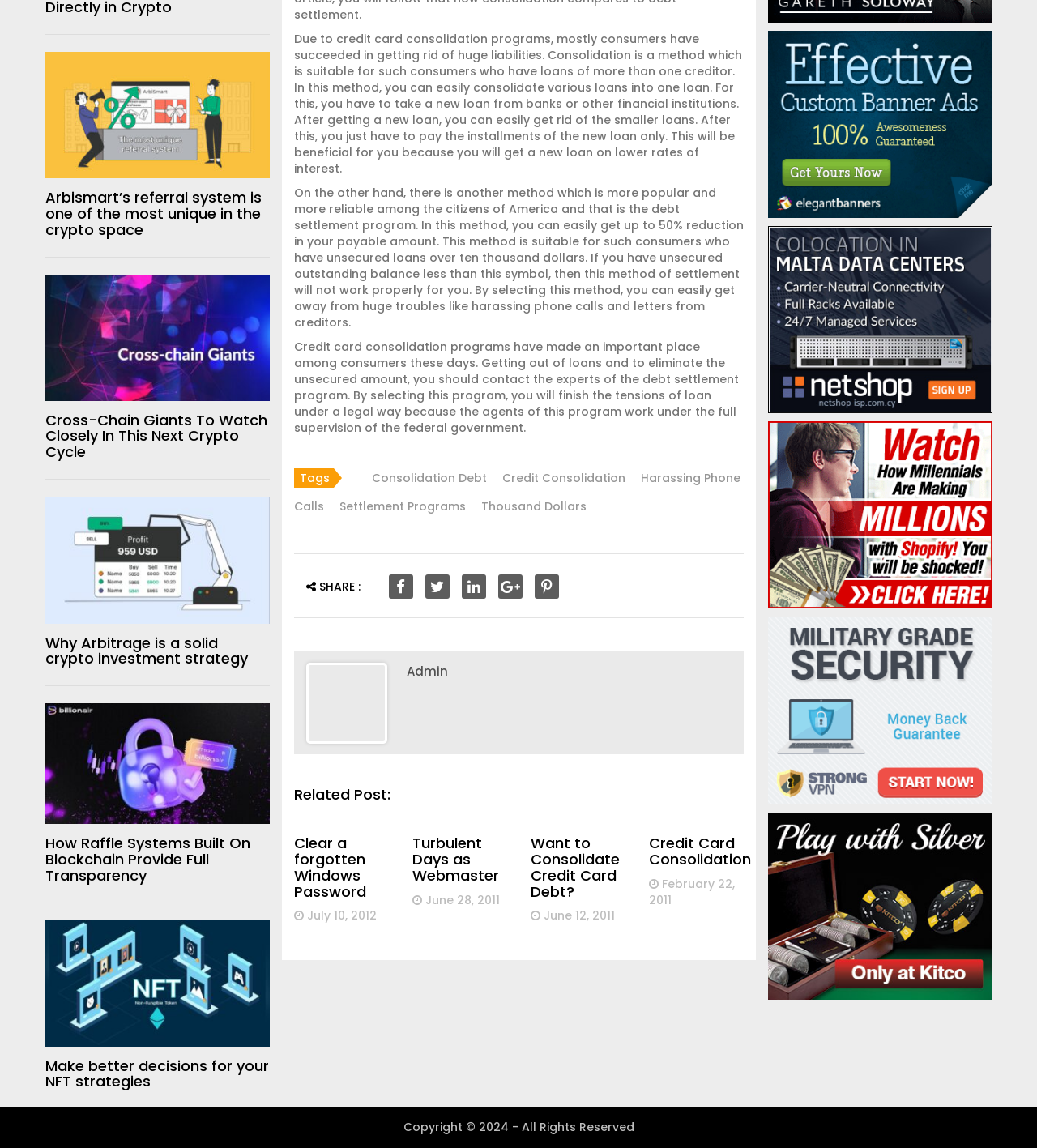Identify the bounding box for the described UI element: "Admin".

[0.392, 0.578, 0.432, 0.592]